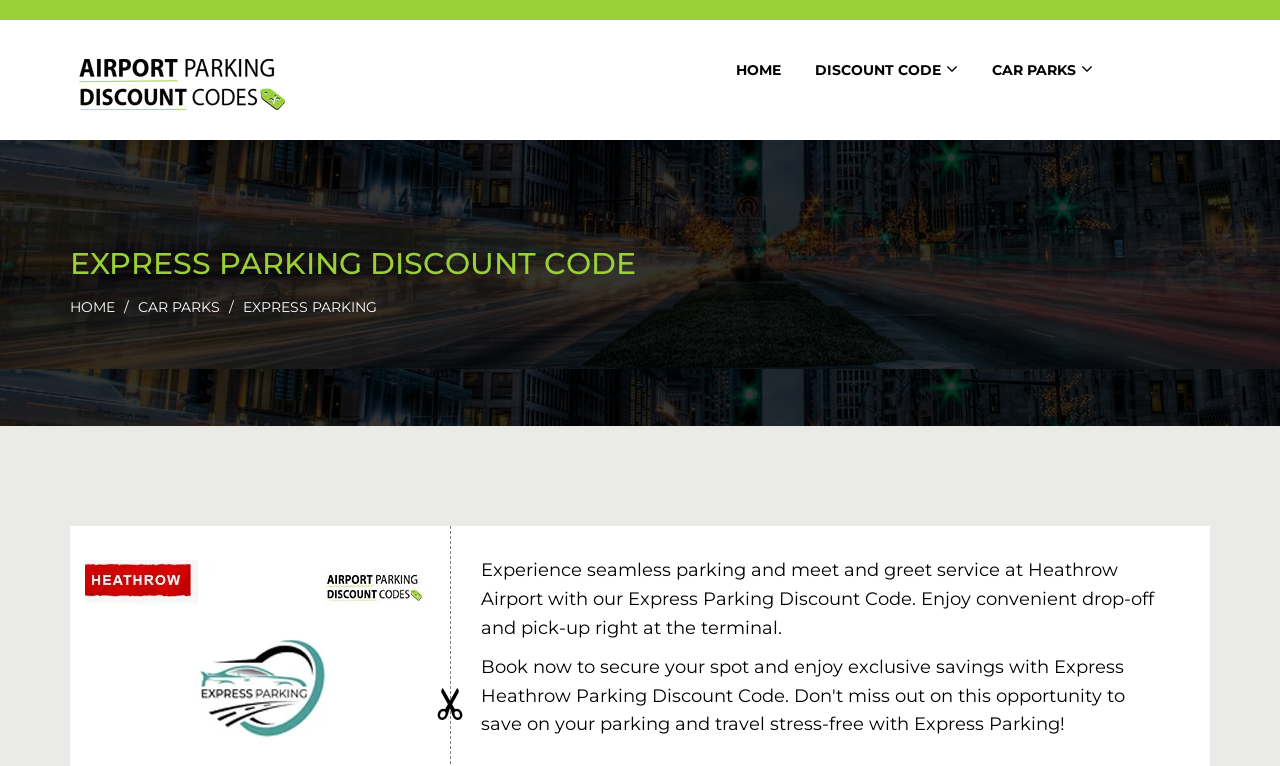Using the description "Car Parks...", locate and provide the bounding box of the UI element.

[0.763, 0.026, 0.866, 0.124]